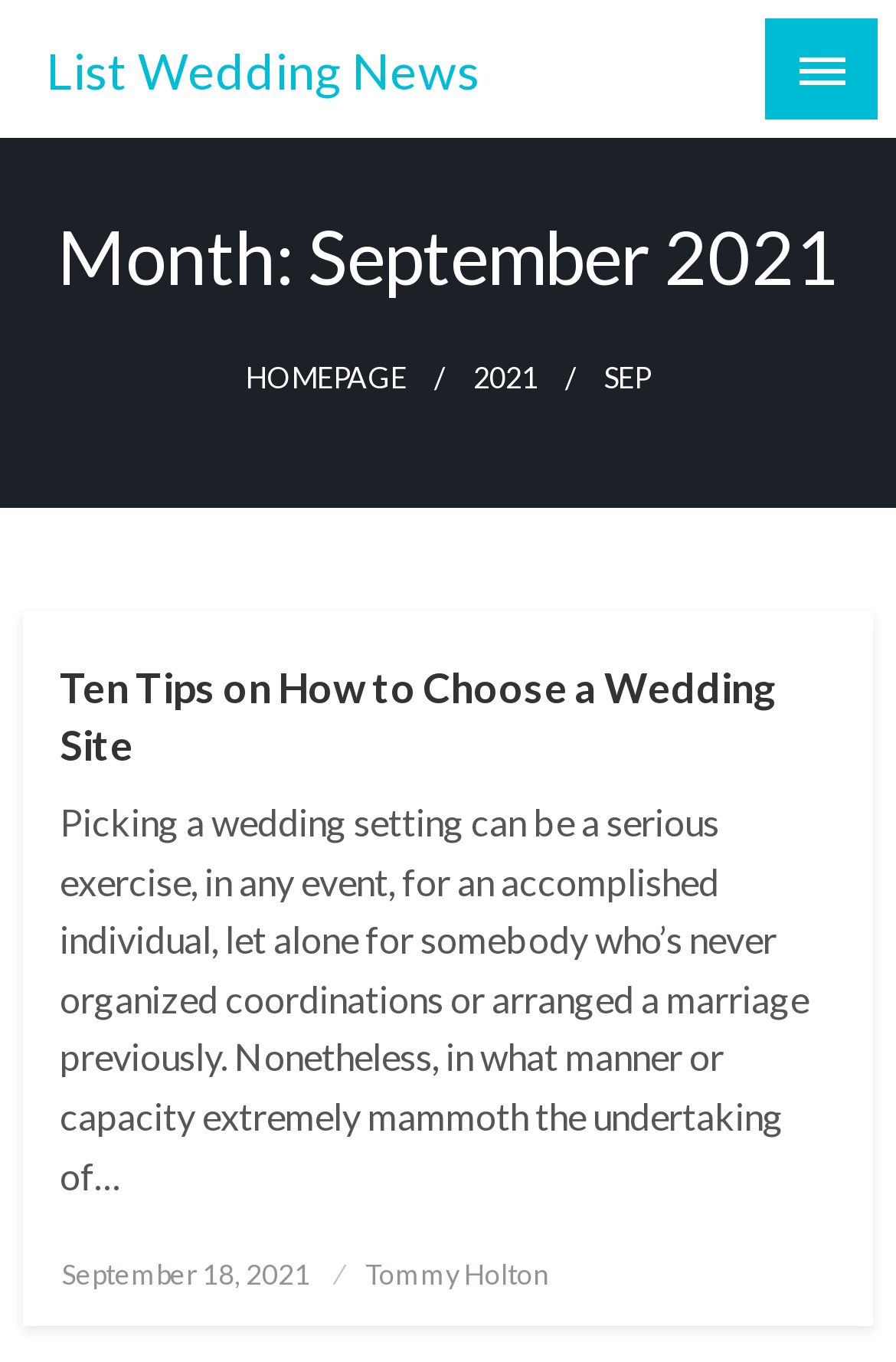Please extract the primary headline from the webpage.

List Wedding News